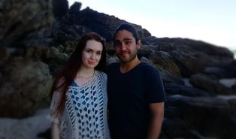Describe every significant element in the image thoroughly.

The image depicts a couple standing together against a backdrop of rocky terrain, likely by the ocean. The setting features rugged rocks and sandy ground, suggesting a peaceful coastal environment. The individuals appear engaged and relaxed; the woman has long, flowing hair and is wearing a light, patterned top, while the man, who is standing closely beside her, is in a dark t-shirt. This image represents Aletheia Luna and Mateo Sol, spiritual educators based in Perth, Australia. They focus on guiding spiritual seekers through their journeys towards inner peace, love, and happiness, as indicated by their mission to assist spiritual rebels and outsiders.